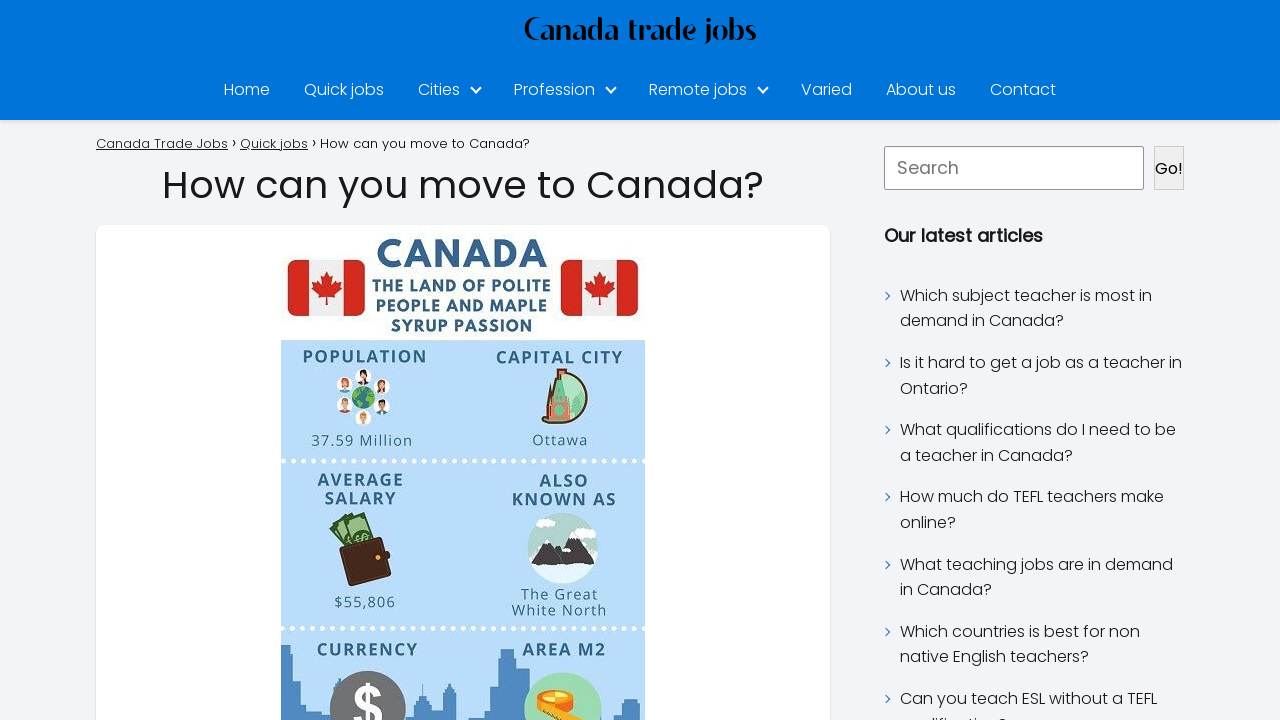Please provide the bounding box coordinates for the element that needs to be clicked to perform the following instruction: "Learn about quick jobs". The coordinates should be given as four float numbers between 0 and 1, i.e., [left, top, right, bottom].

[0.238, 0.108, 0.3, 0.14]